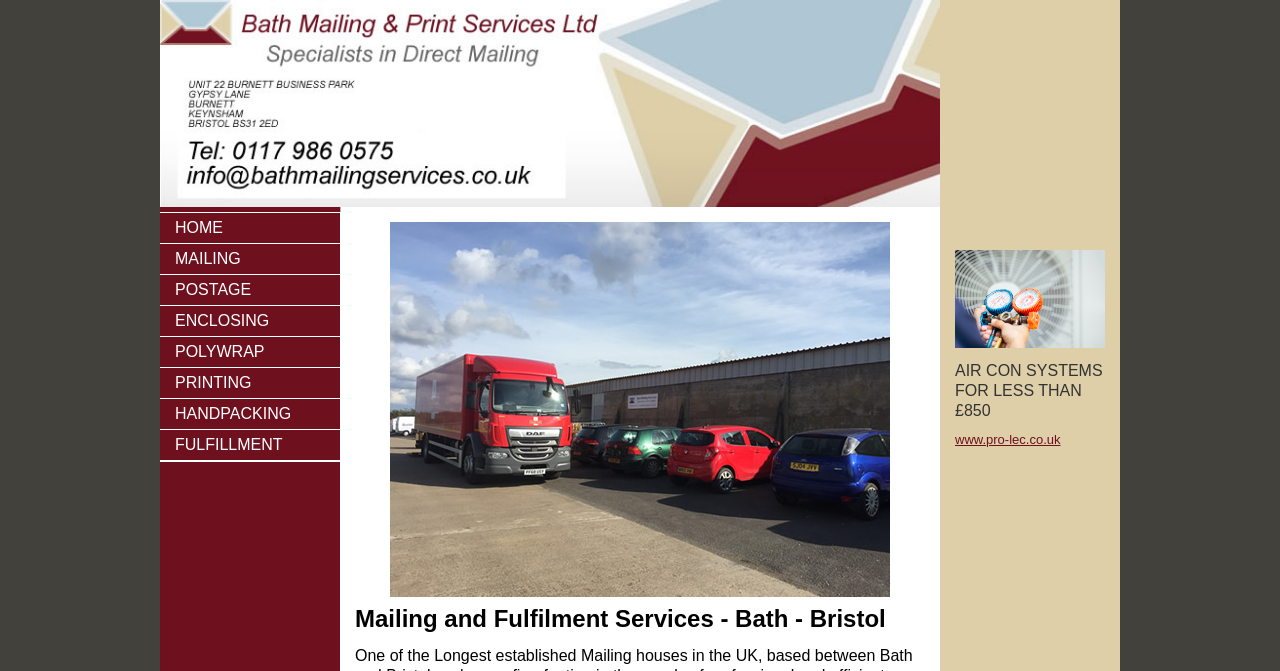What is the service listed after 'MAILING' in the navigation menu?
Please give a detailed and elaborate answer to the question.

The navigation menu is composed of links with IDs from 88 to 95. The link 'MAILING' has an ID of 89, and the next link is 'POSTAGE' with an ID of 90.